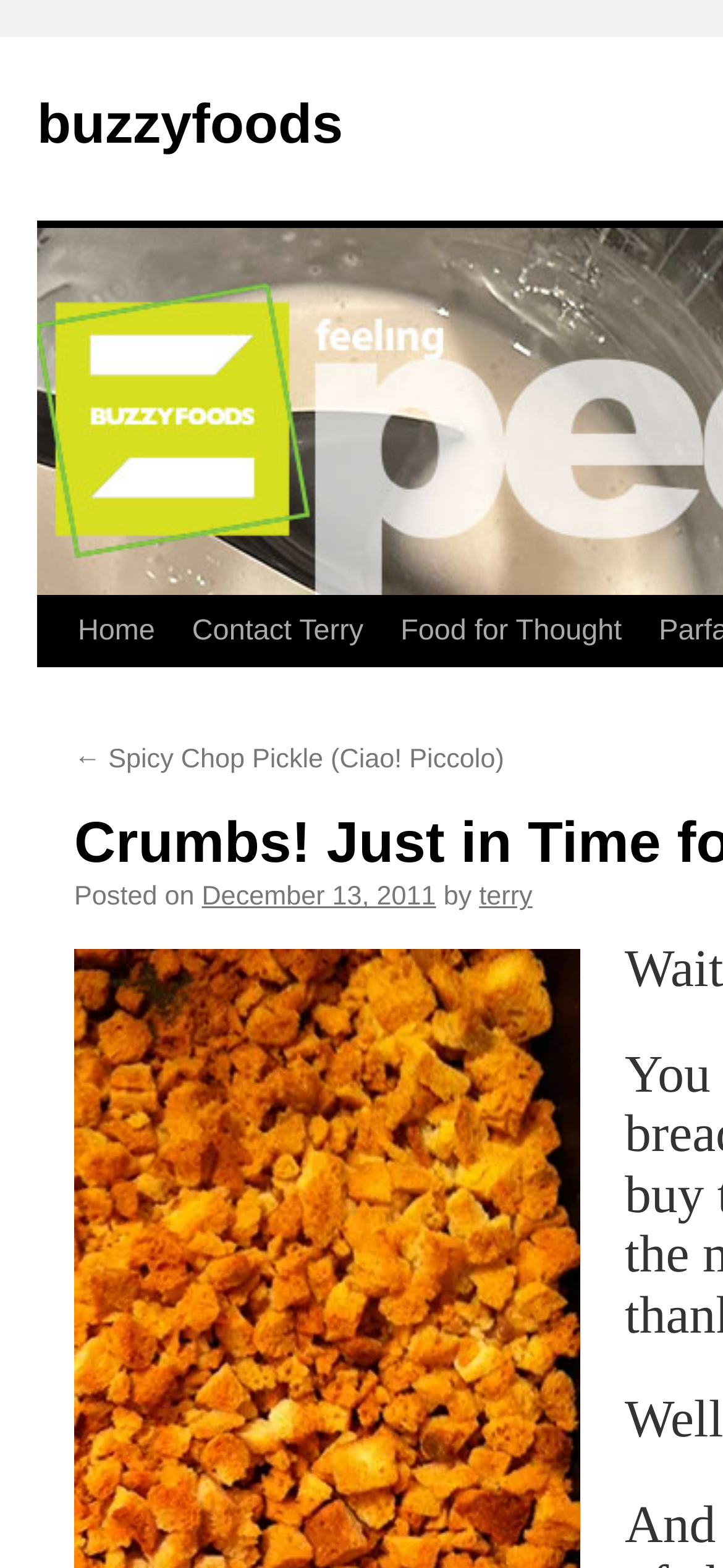What is the previous article title?
Give a detailed response to the question by analyzing the screenshot.

I looked for the link element with an arrow symbol, which is usually an indicator of a previous or next article, and found the title 'Spicy Chop Pickle (Ciao! Piccolo)'.